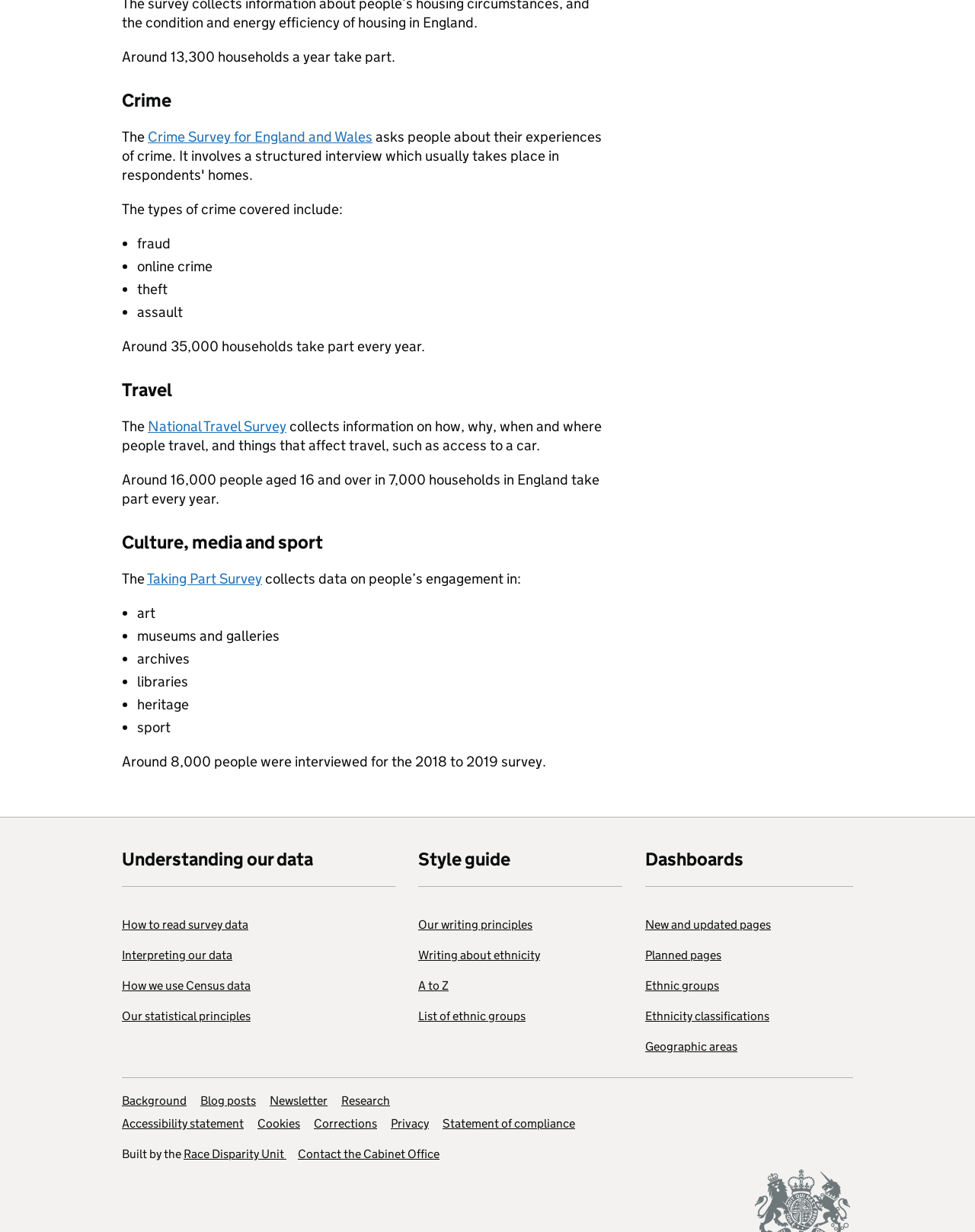What is the purpose of the 'Understanding our data' section?
Please answer the question as detailed as possible based on the image.

The 'Understanding our data' section provides resources on how to read and interpret survey data, including links to guides on how to read survey data, interpreting data, and using Census data, as listed under the 'Understanding our data' heading.